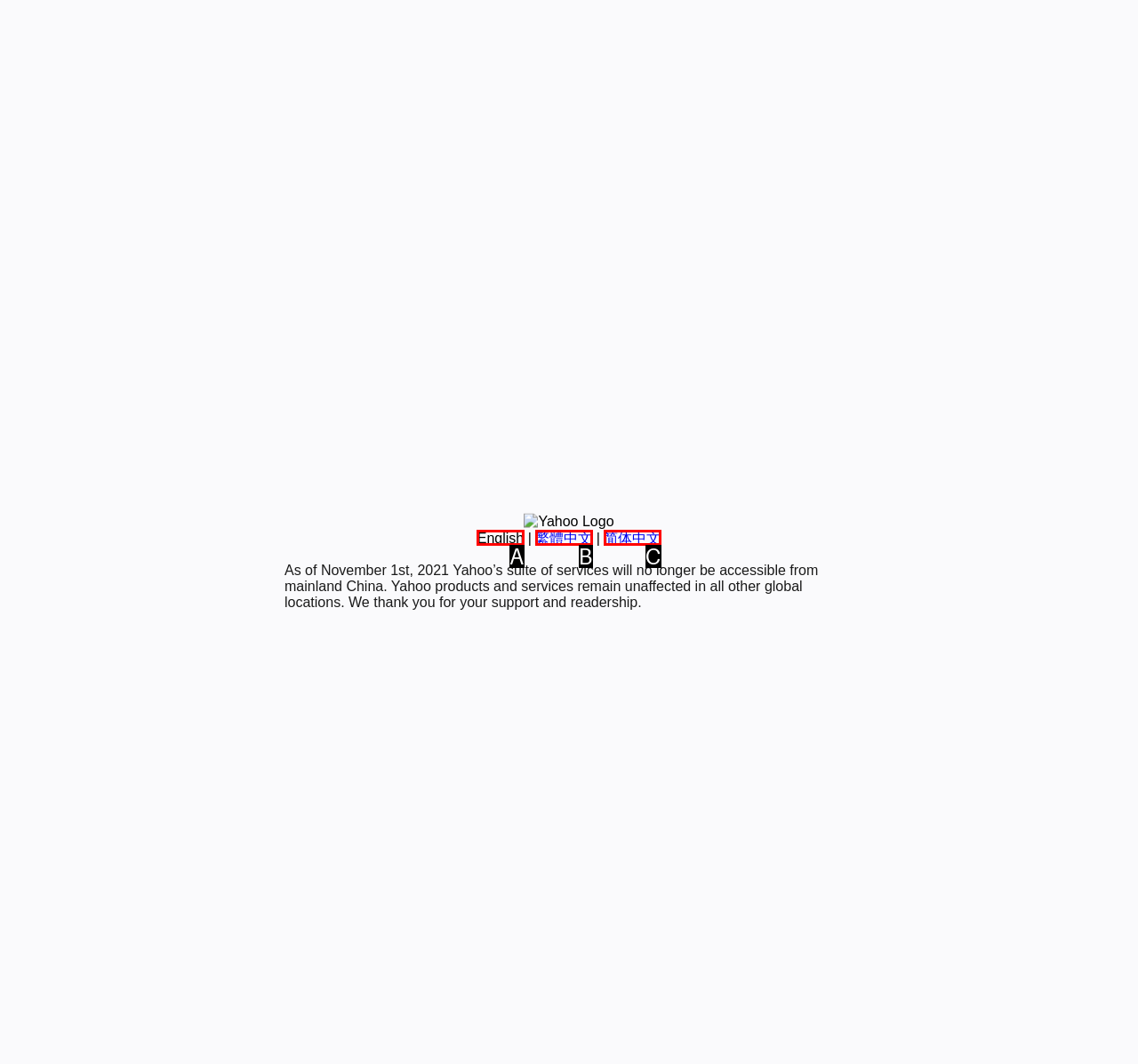From the given options, choose the HTML element that aligns with the description: 繁體中文. Respond with the letter of the selected element.

B